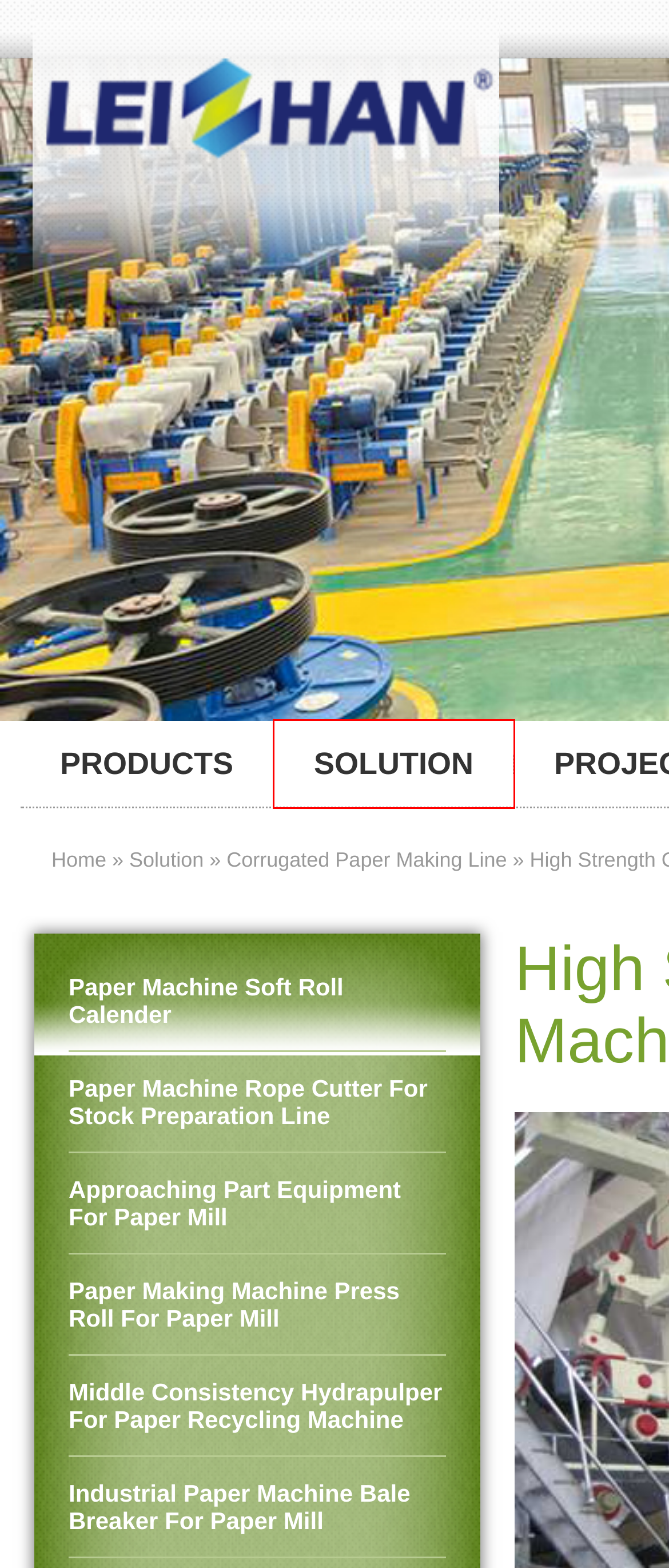Review the webpage screenshot provided, noting the red bounding box around a UI element. Choose the description that best matches the new webpage after clicking the element within the bounding box. The following are the options:
A. Hydrapulper For Paper Recycling Machine,Middle Consistency Hydrapulper For Paper Machine
B. Paper Machine Bale Breaker For Paper Mill,Paper Production Equipment Bale Breaker
C. Corrugated Paper Making Line
D. Paper Making Equipment For Paper Mill,Paper Recycling Machine Rope Cutter
E. Stock Preparation Line Machine Calender,Paper Making Machine For Paper Mill
F. Pulper Equipment
G. Solution
H. Paper Making Machine For Paper Mill,Paper Machine For Paper Production Line

G